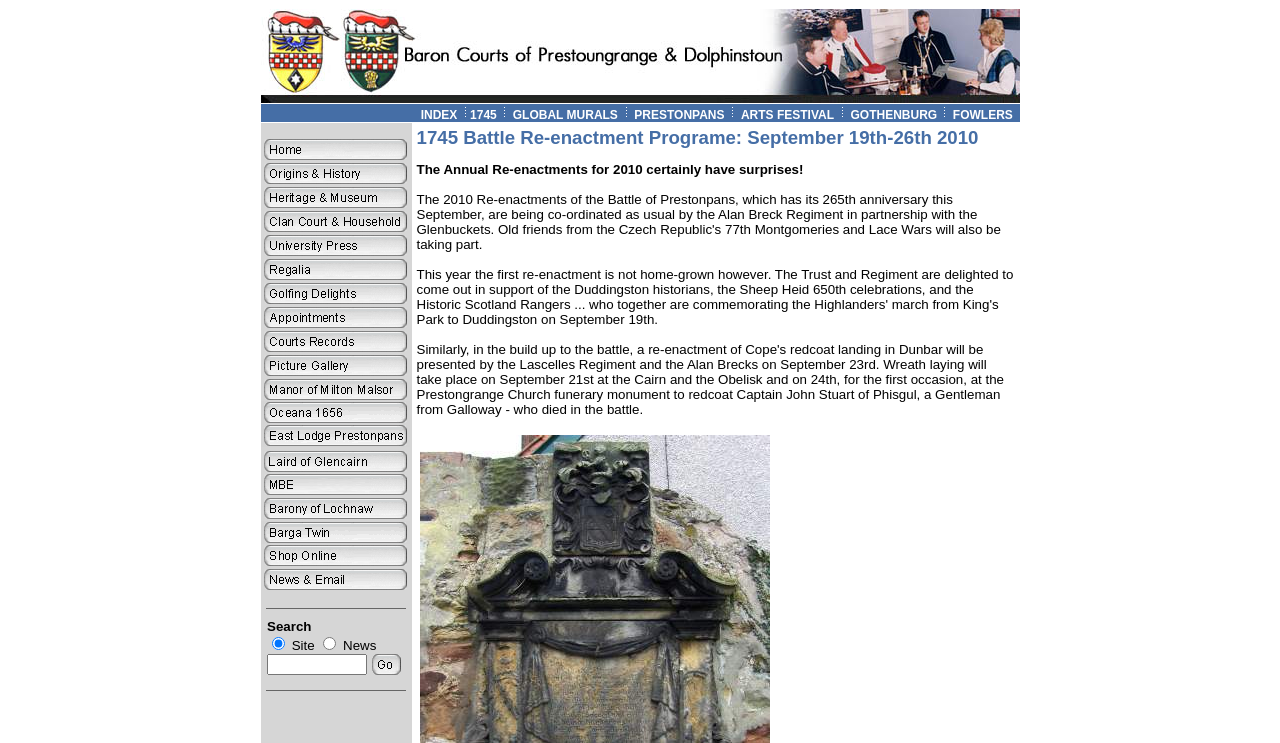Please reply to the following question with a single word or a short phrase:
What is the first link in the top navigation bar?

INDEX